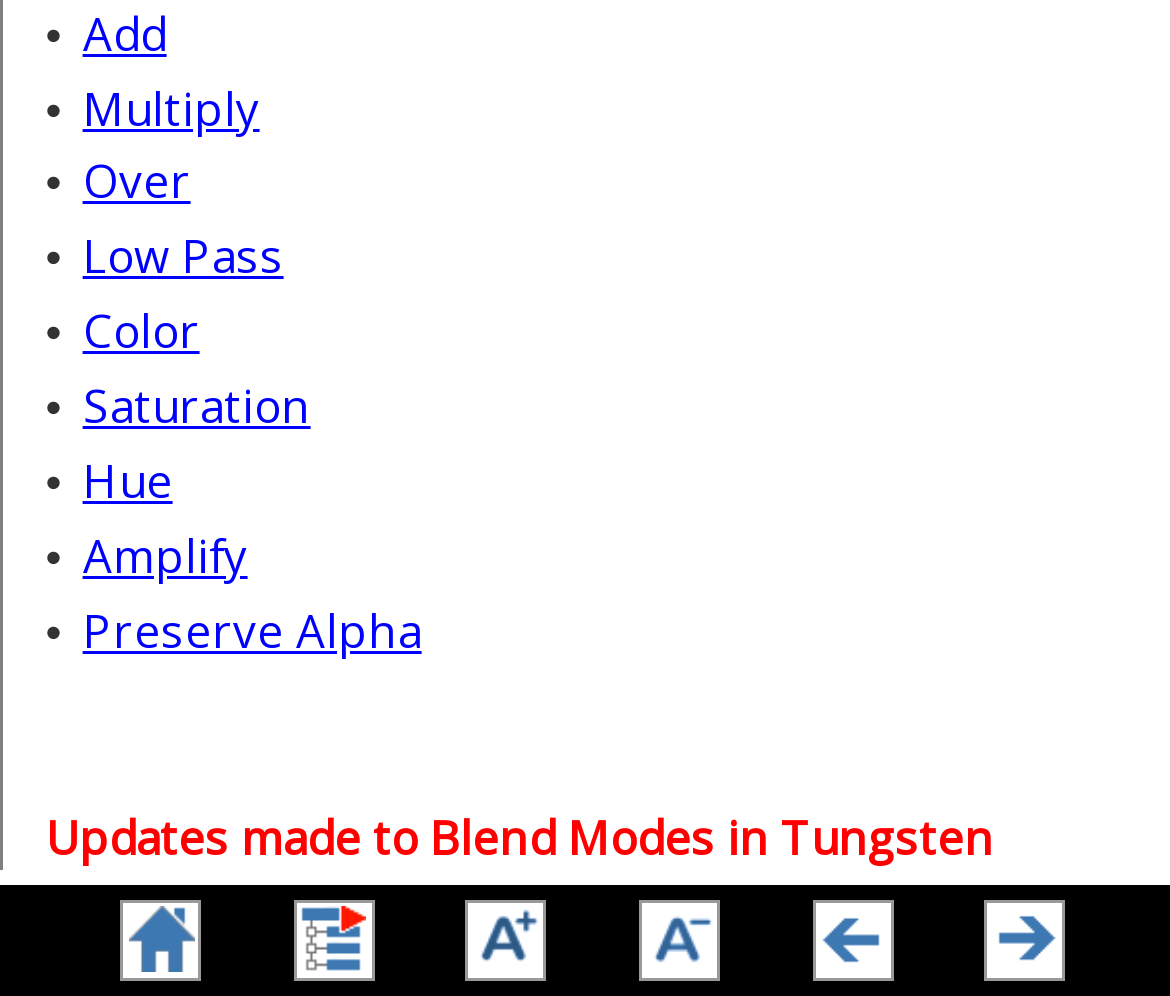Predict the bounding box coordinates of the UI element that matches this description: "Low Pass". The coordinates should be in the format [left, top, right, bottom] with each value between 0 and 1.

[0.071, 0.227, 0.242, 0.287]